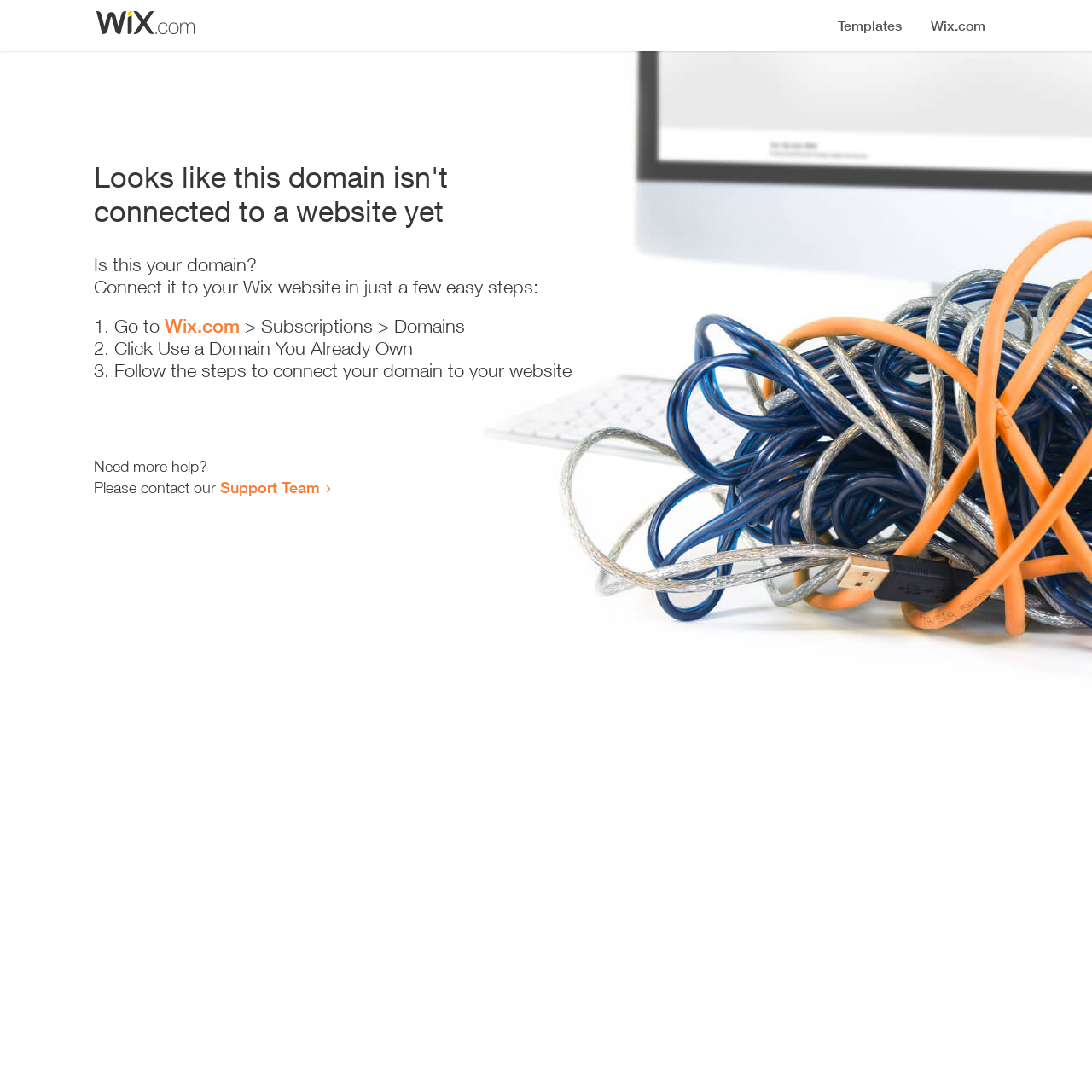Reply to the question below using a single word or brief phrase:
How many steps are required to connect the domain to a website?

3